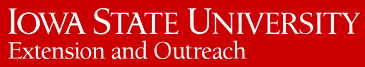What is the purpose of Iowa State University's Extension and Outreach?
Answer the question with a single word or phrase, referring to the image.

providing educational resources and support